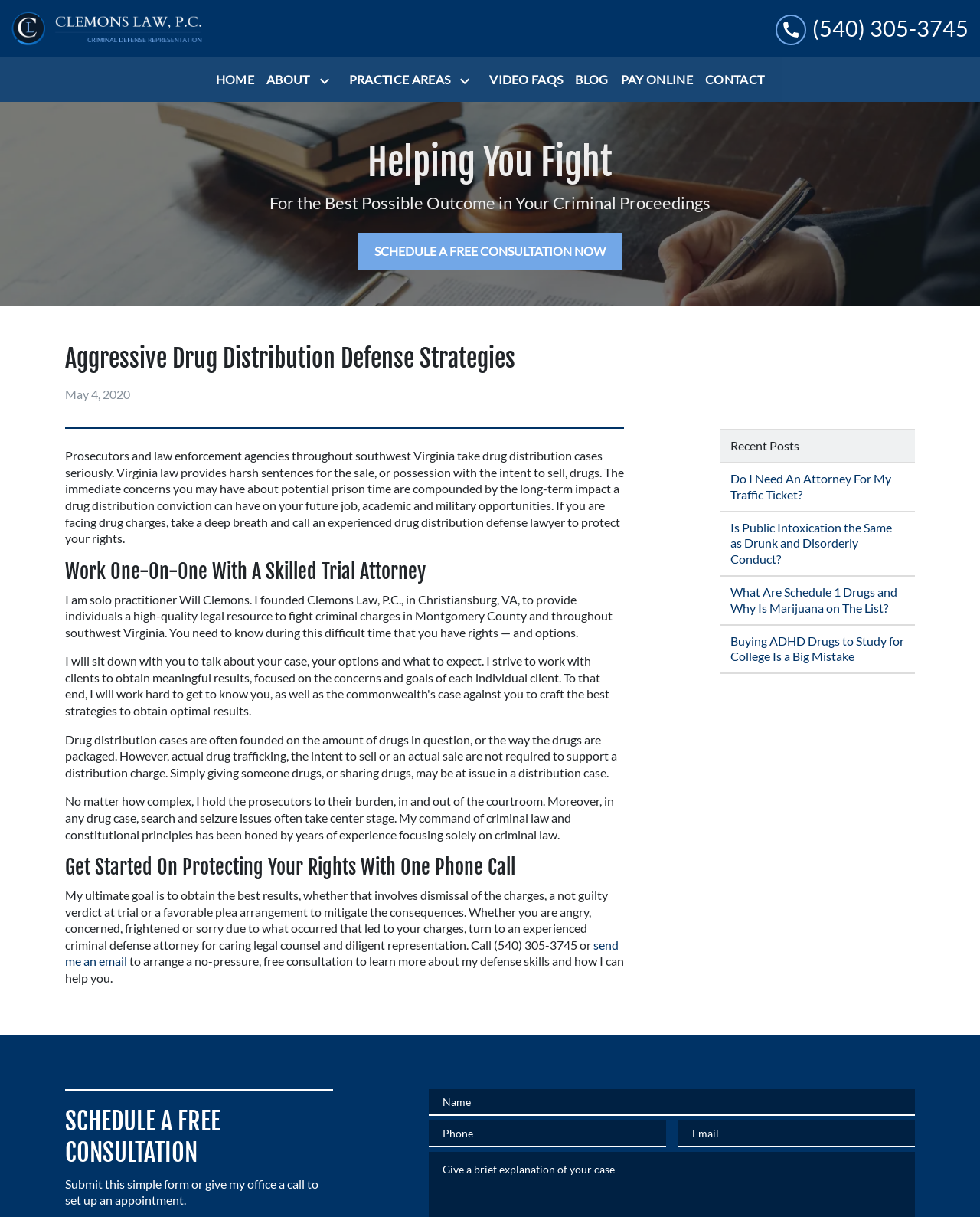Find the bounding box coordinates for the element that must be clicked to complete the instruction: "Call the attorney at (540) 305-3745". The coordinates should be four float numbers between 0 and 1, indicated as [left, top, right, bottom].

[0.791, 0.01, 0.988, 0.037]